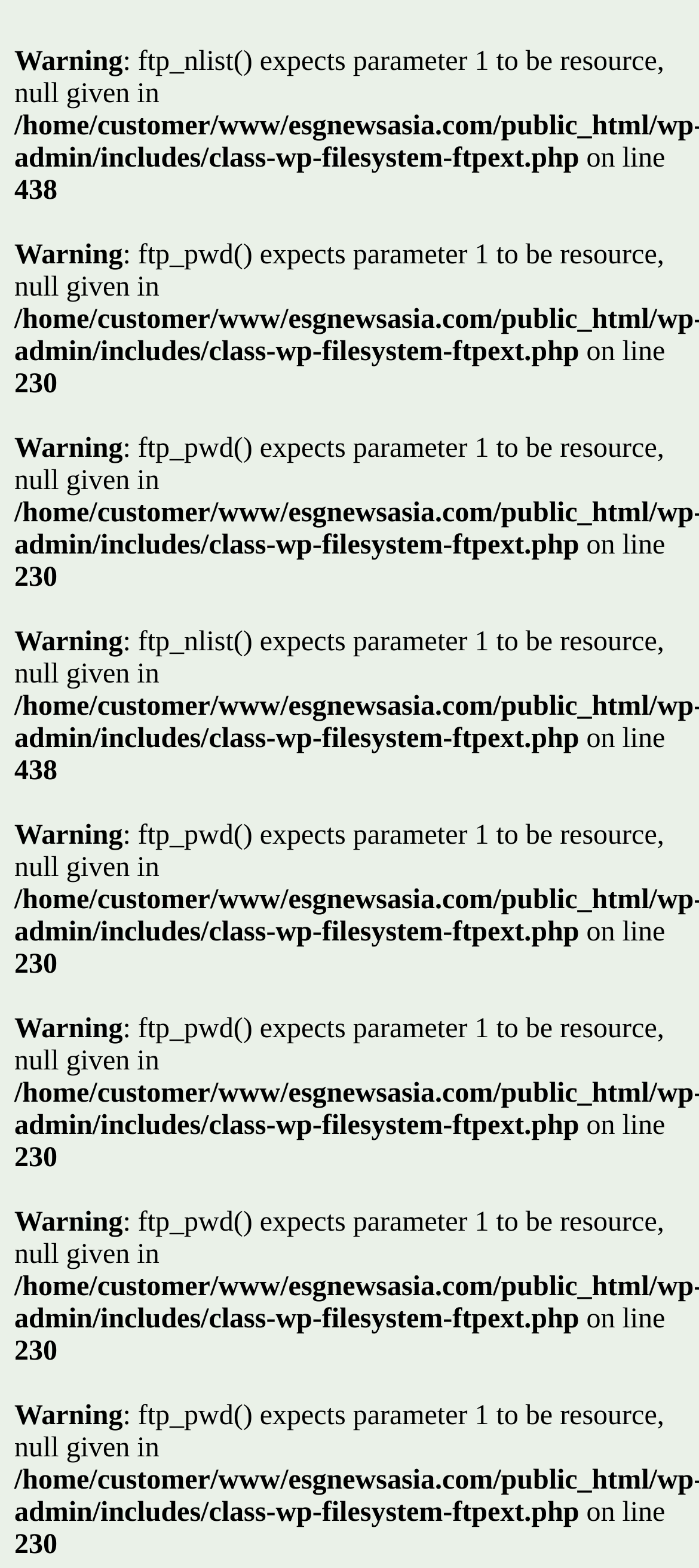What is the error message on line 438?
Answer the question in as much detail as possible.

I found the StaticText element with the text '438' and looked for the corresponding error message, which is 'ftp_nlist() expects parameter 1 to be resource, null given in'.